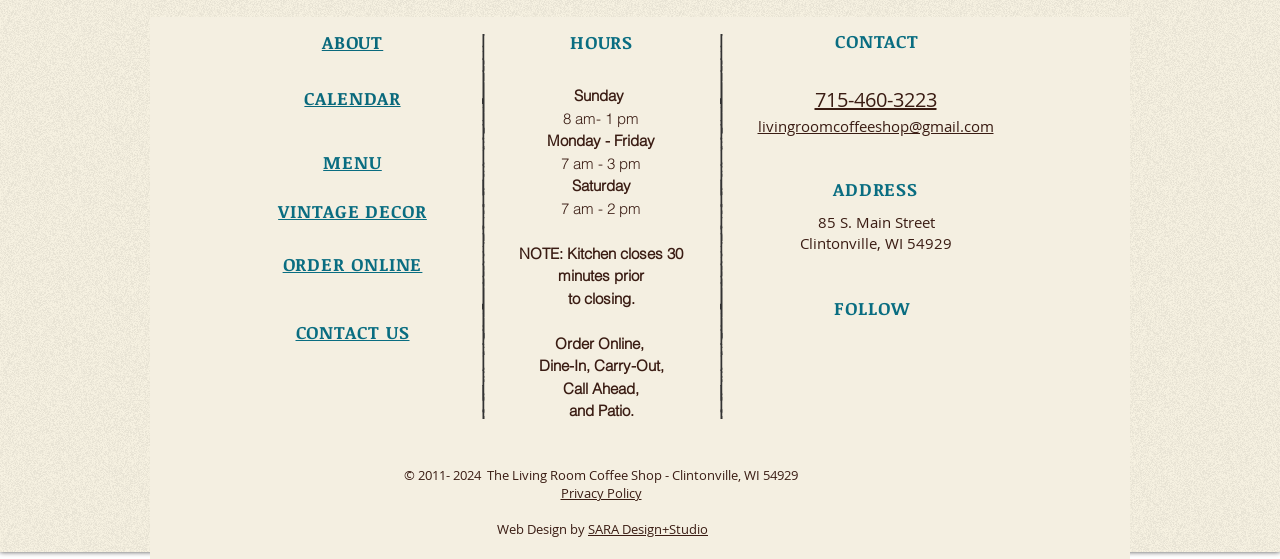Determine the bounding box coordinates of the clickable element to achieve the following action: 'View CALENDAR'. Provide the coordinates as four float values between 0 and 1, formatted as [left, top, right, bottom].

[0.195, 0.152, 0.355, 0.201]